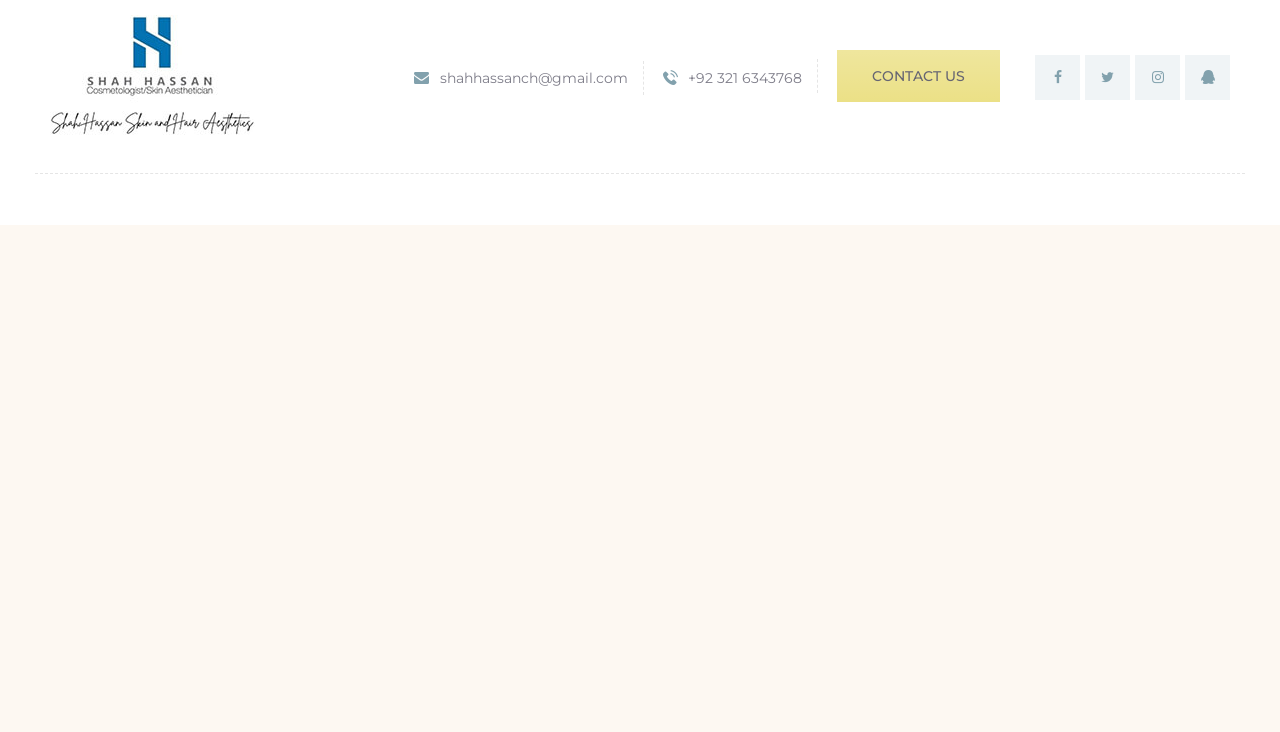Reply to the question with a single word or phrase:
What is the email address of Shah Hassan?

shahhassanch@gmail.com